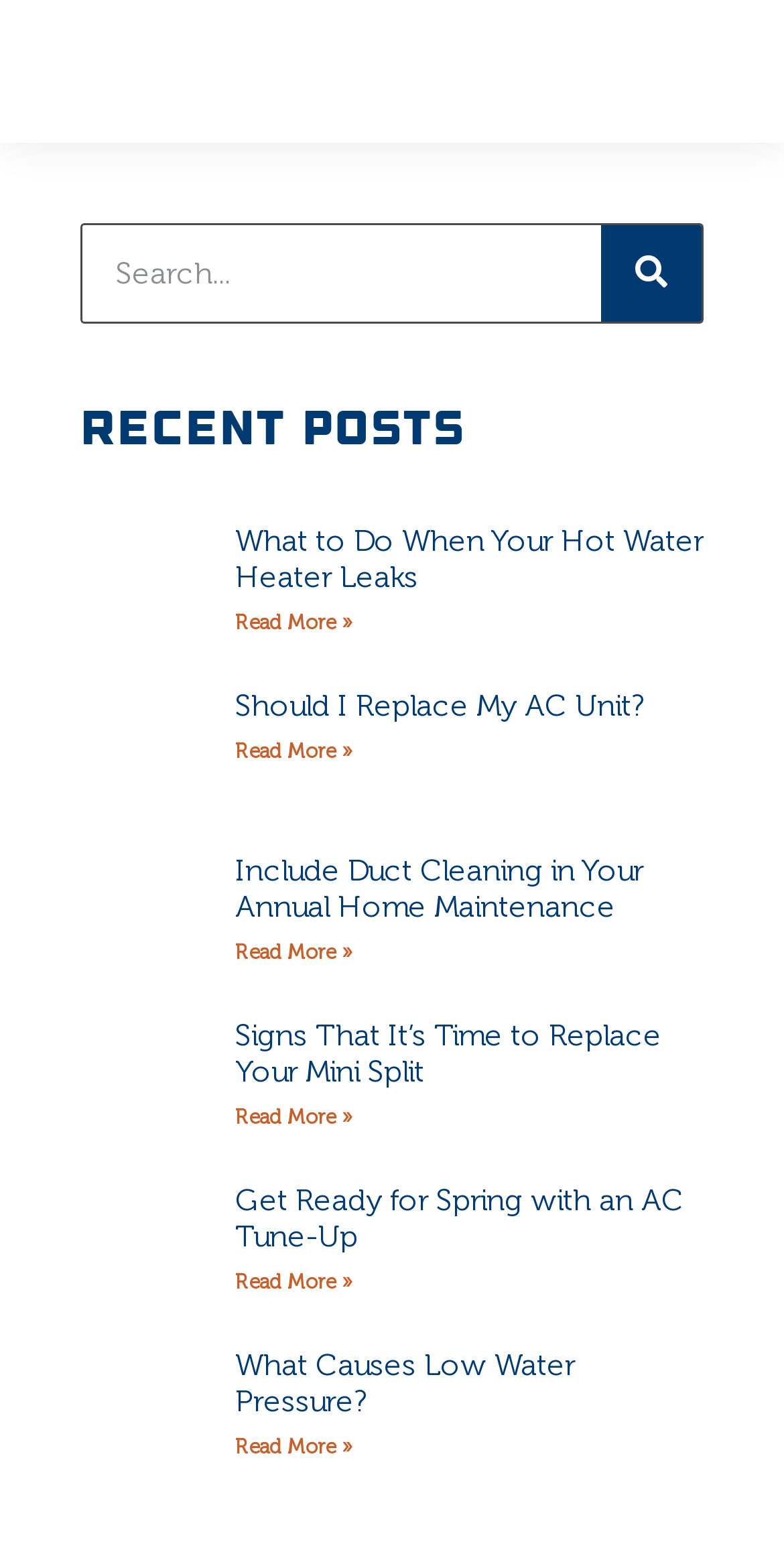What is the function of the 'Read more' links?
Using the image, answer in one word or phrase.

To access full articles